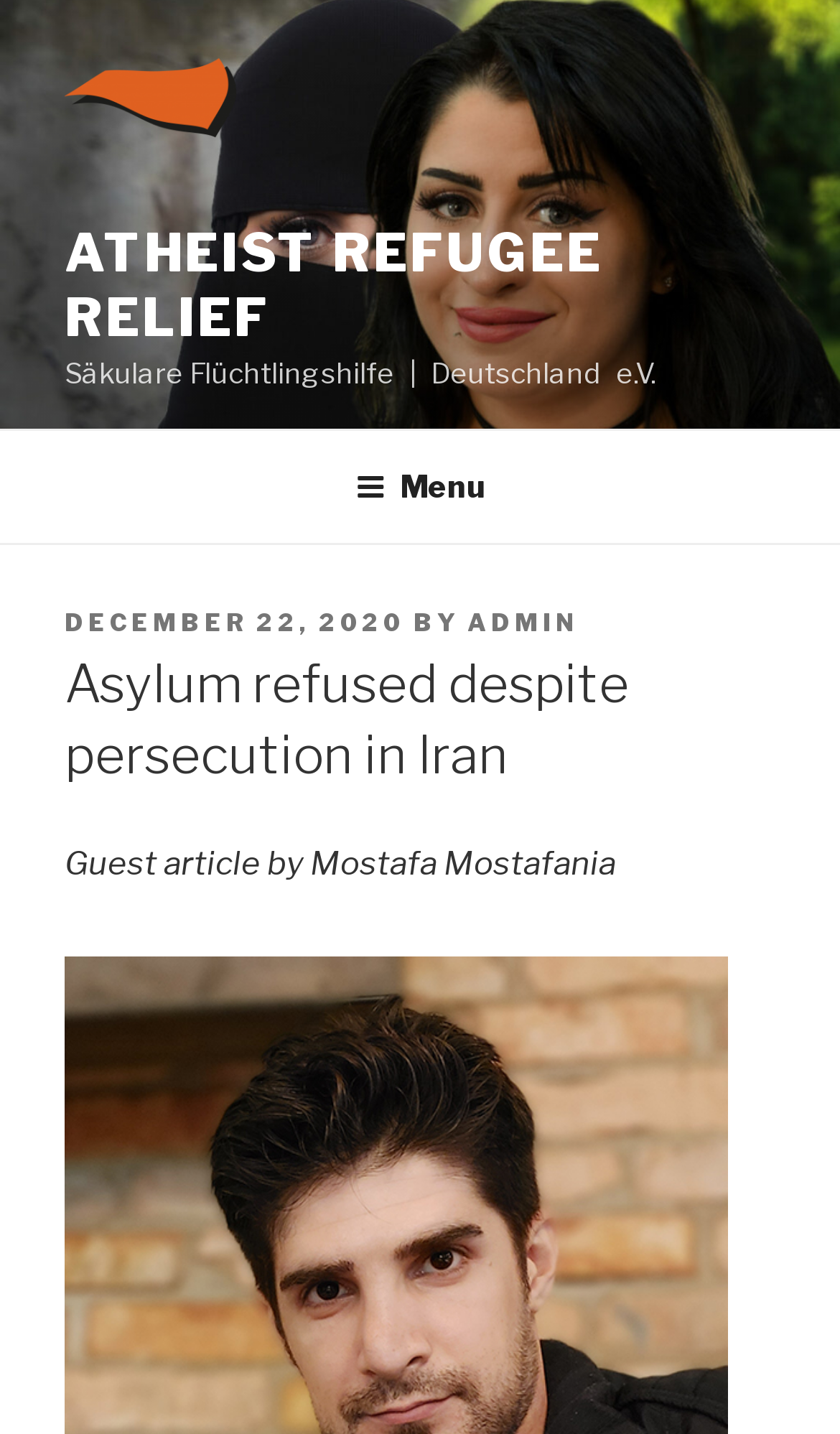Provide the bounding box coordinates of the UI element this sentence describes: "admin".

[0.556, 0.423, 0.69, 0.444]